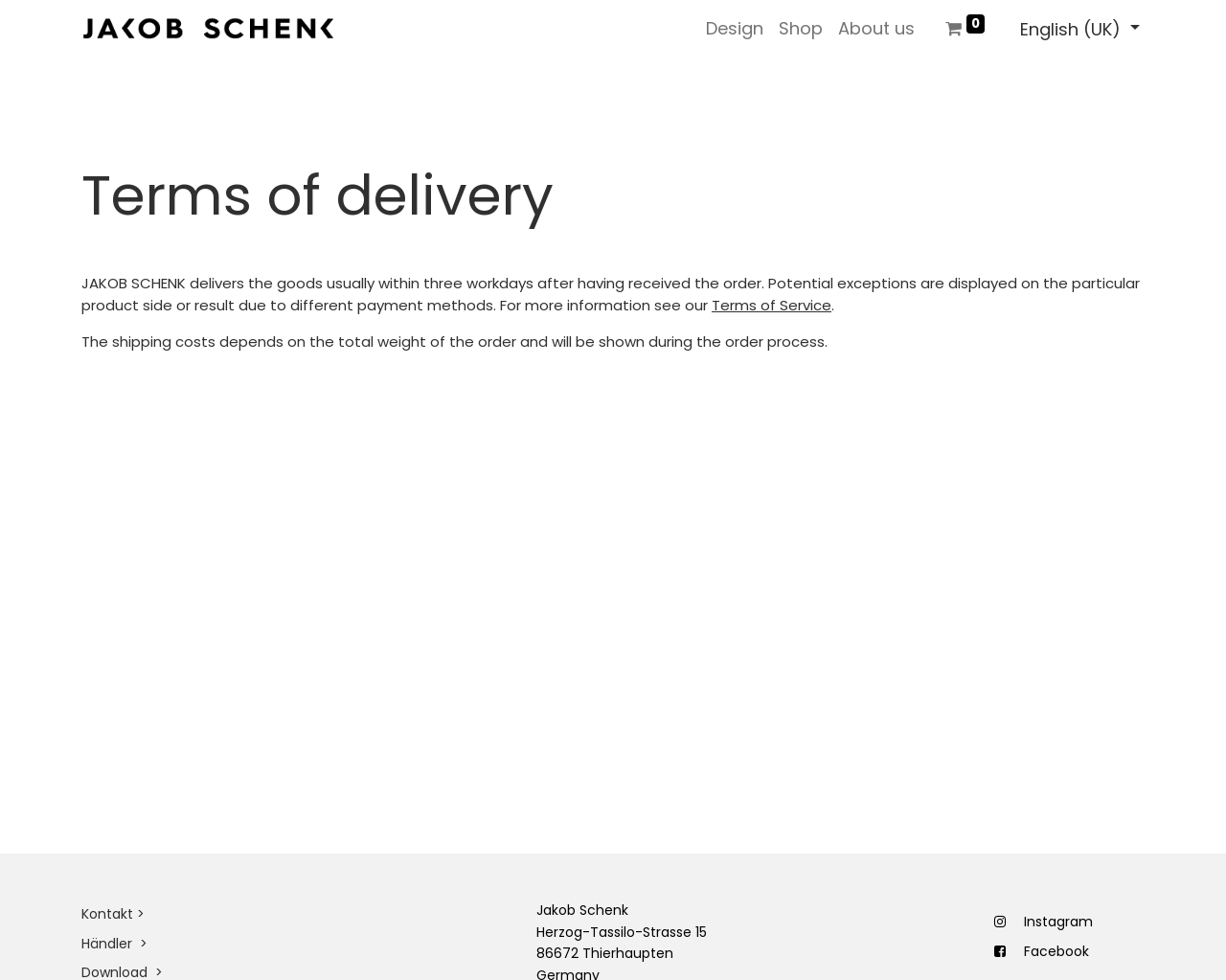Please identify the bounding box coordinates of the region to click in order to complete the given instruction: "Contact via Kontakt link". The coordinates should be four float numbers between 0 and 1, i.e., [left, top, right, bottom].

[0.066, 0.922, 0.118, 0.943]